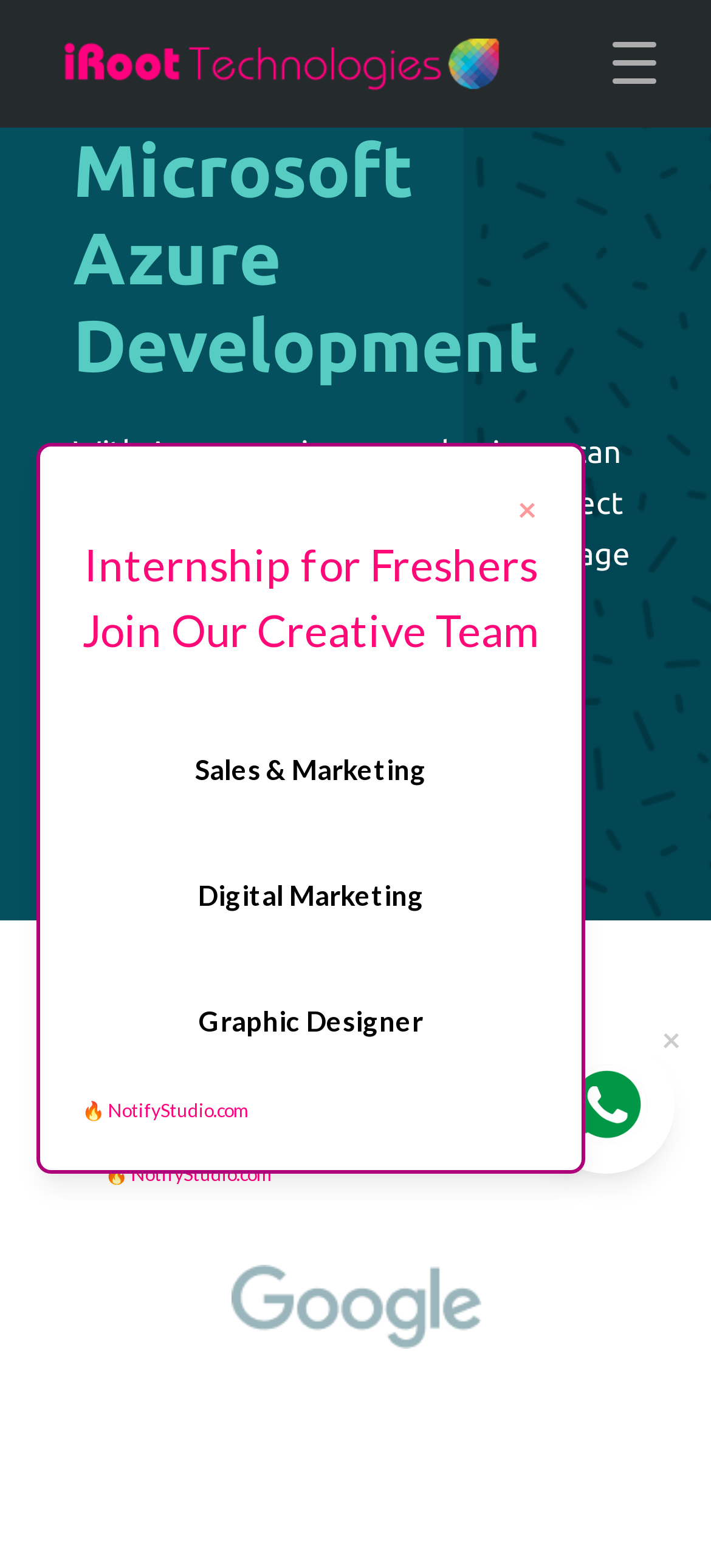What is the main topic of this webpage?
Could you please answer the question thoroughly and with as much detail as possible?

The main topic of this webpage is Microsoft Azure Development, which is evident from the heading 'Microsoft Azure Development' and the description 'With Azure services, your business can enhance its agility, seamlessly connect on-premises applications, and leverage the power of Cloud computing for large-scale operations.'